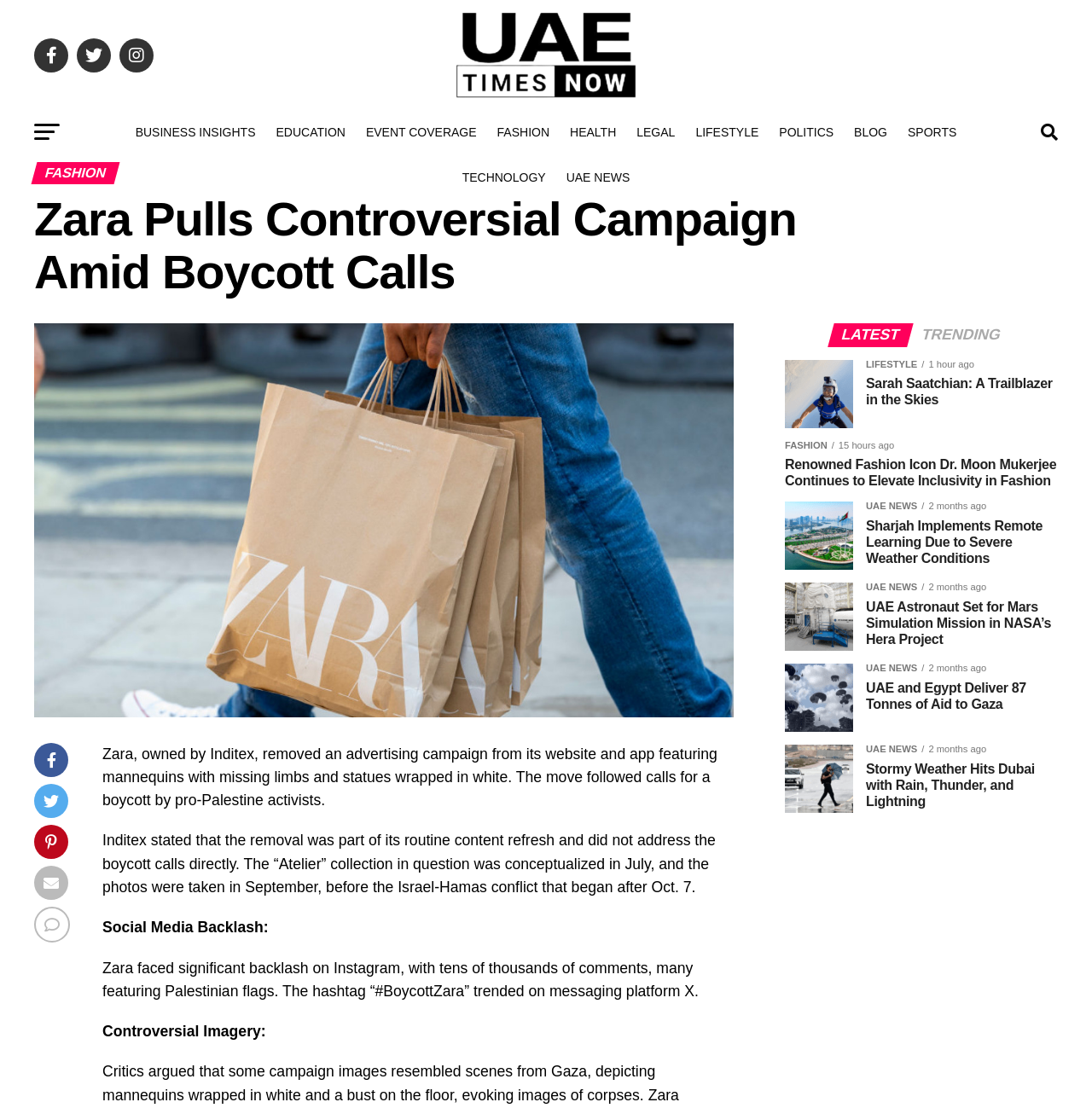Pinpoint the bounding box coordinates of the clickable element needed to complete the instruction: "Read the article 'Sarah Saatchian: A Trailblazer in the Skies'". The coordinates should be provided as four float numbers between 0 and 1: [left, top, right, bottom].

[0.793, 0.339, 0.969, 0.368]